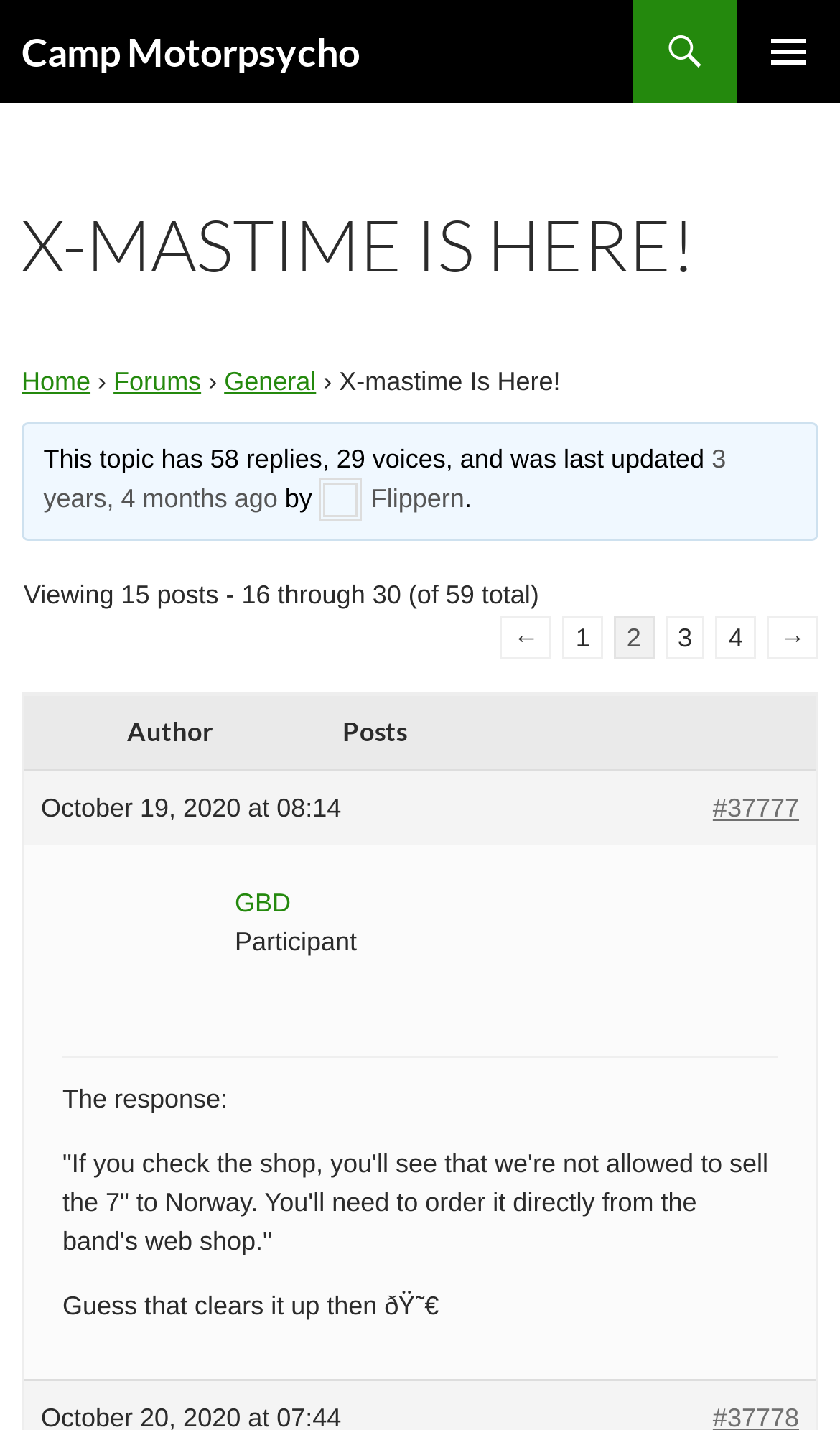What is the name of the person who last updated the topic?
Using the picture, provide a one-word or short phrase answer.

Flippern